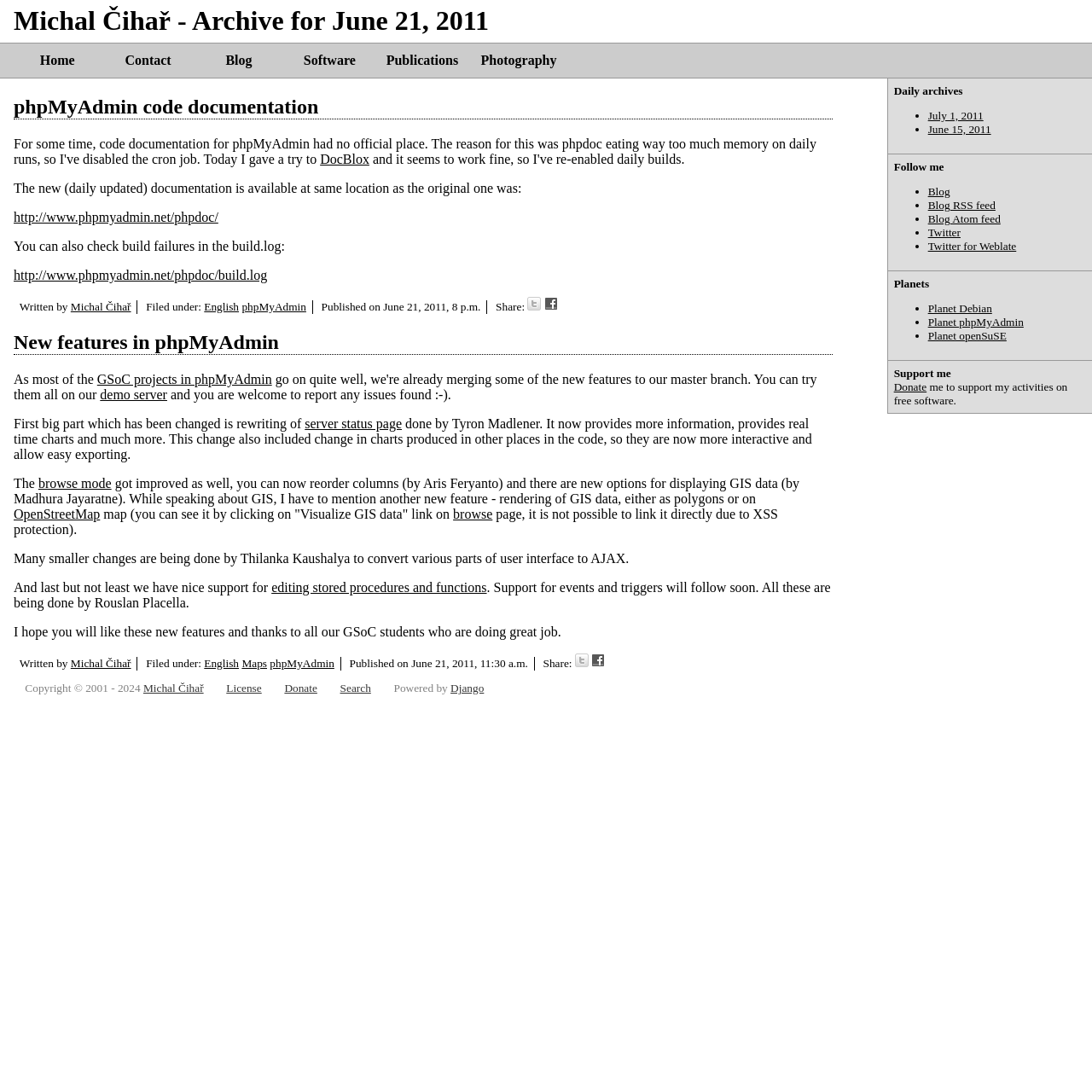Generate a detailed explanation of the webpage's features and information.

This webpage is a blog archive page for June 21, 2011, belonging to Michal Čihař. At the top, there is a heading with the title "Michal Čihař - Archive for June 21, 2011" and a navigation menu with links to "Home", "Contact", "Blog", "Software", "Publications", and "Photography".

Below the navigation menu, there are two articles. The first article has a heading "phpMyAdmin code documentation" and discusses the new documentation available at the same location as the original one. It also mentions build failures and provides links to relevant resources. The article is written by Michal Čihař and is categorized under "English" and "phpMyAdmin".

The second article has a heading "New features in phpMyAdmin" and discusses various new features and improvements in phpMyAdmin, including a rewritten server status page, improved browse mode, and support for editing stored procedures and functions. The article is also written by Michal Čihař and is categorized under "English", "Maps", and "phpMyAdmin".

On the right side of the page, there are several sections. The first section is "Daily archives" with links to July 1, 2011, and June 15, 2011. The second section is "Follow me" with links to the blog, blog RSS feed, blog Atom feed, Twitter, and Twitter for Weblate. The third section is "Planets" with no links or content.

Throughout the page, there are social media sharing links and icons, including Twitter and Facebook, allowing users to share the articles on these platforms.